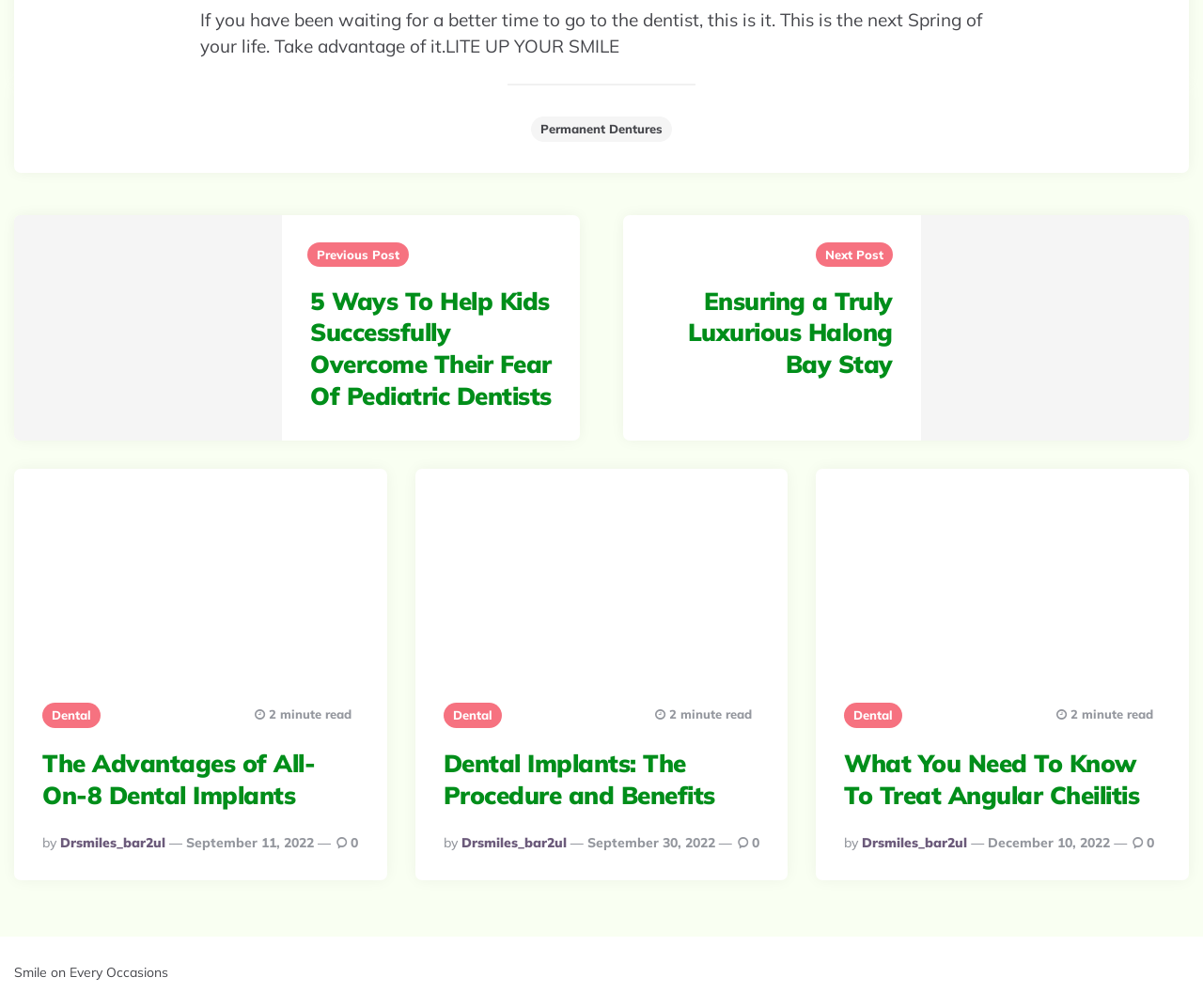Locate the bounding box of the UI element defined by this description: "permanent dentures". The coordinates should be given as four float numbers between 0 and 1, formatted as [left, top, right, bottom].

[0.441, 0.115, 0.559, 0.14]